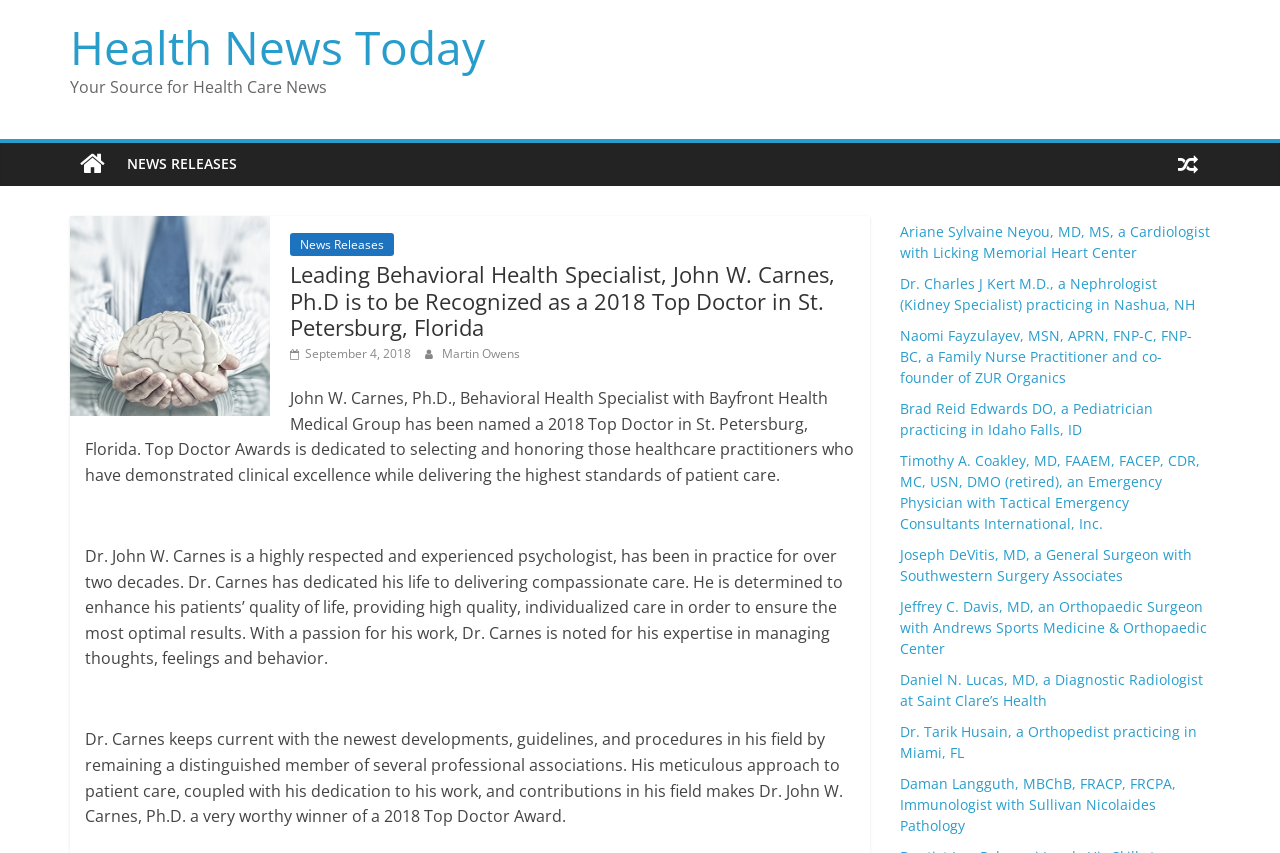What is Dr. John W. Carnes' profession?
Use the information from the screenshot to give a comprehensive response to the question.

Based on the webpage content, Dr. John W. Carnes is a Behavioral Health Specialist with Bayfront Health Medical Group, as mentioned in the text 'John W. Carnes, Ph.D., Behavioral Health Specialist with Bayfront Health Medical Group'.